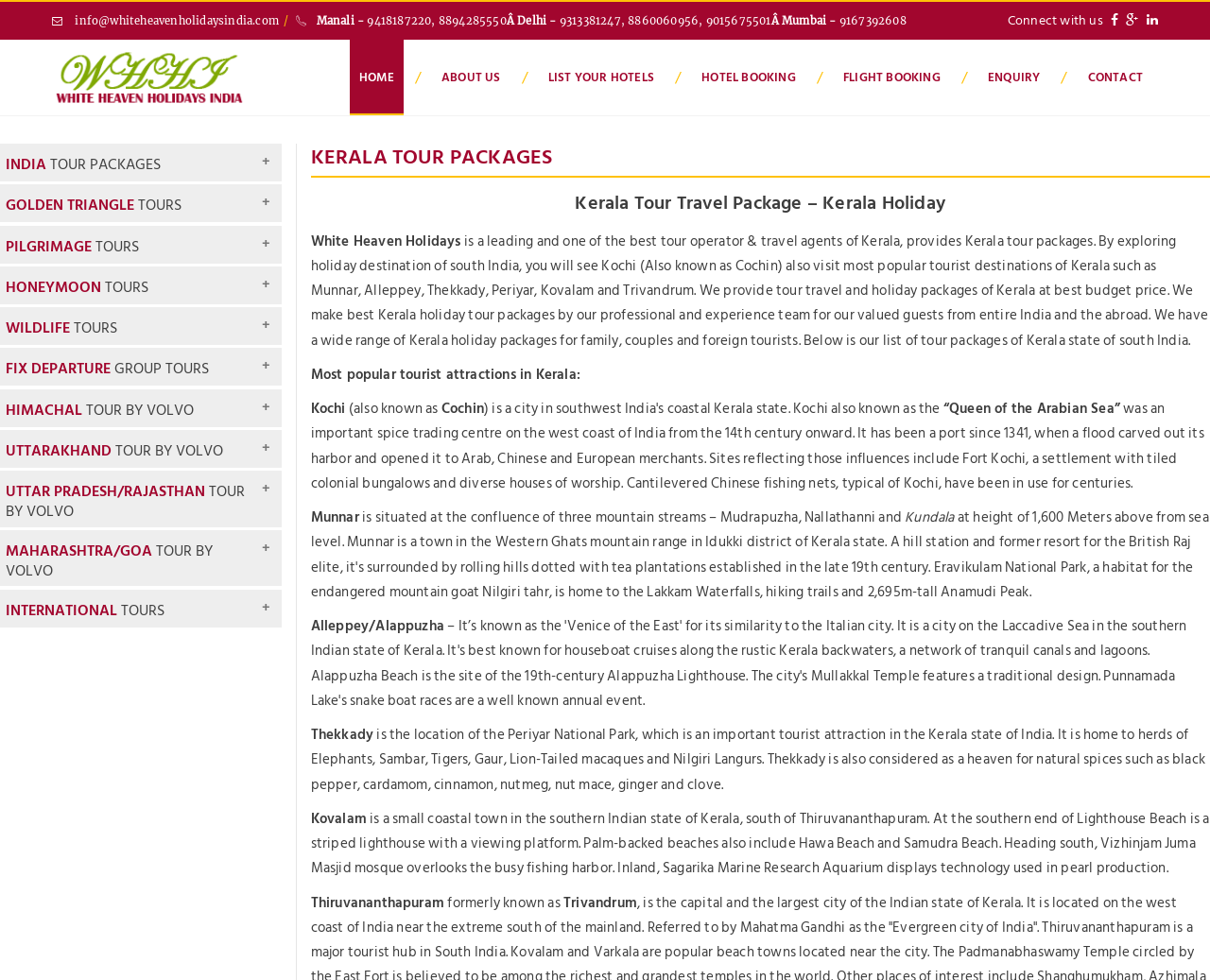Illustrate the webpage's structure and main components comprehensively.

This webpage is about Kerala Tour Packages offered by White Heaven Holidays. At the top, there is a navigation menu with links to HOME, ABOUT US, LIST YOUR HOTELS, HOTEL BOOKING, FLIGHT BOOKING, ENQUIRY, and CONTACT. Below the navigation menu, there are three buttons: INDIA TOUR PACKAGES, GOLDEN TRIANGLE TOURS, and PILGRIMAGE TOURS, each with a dropdown list of related tour packages.

To the right of the buttons, there is a section with contact information, including an email address, phone numbers, and social media links. Below this section, there are more buttons: HONEYMOON TOURS, WILDLIFE TOURS, and others, each with its own dropdown list of related tour packages.

The webpage has a total of 44 links to various tour packages, including Himachal Tour Packages, Uttarakhand Tour Packages, Jammu & Kashmir Tour Packages, and many others. The tour packages are categorized into different sections, such as India Tour Packages, Golden Triangle Tours, Pilgrimage Tours, Honeymoon Tours, and Wildlife Tours.